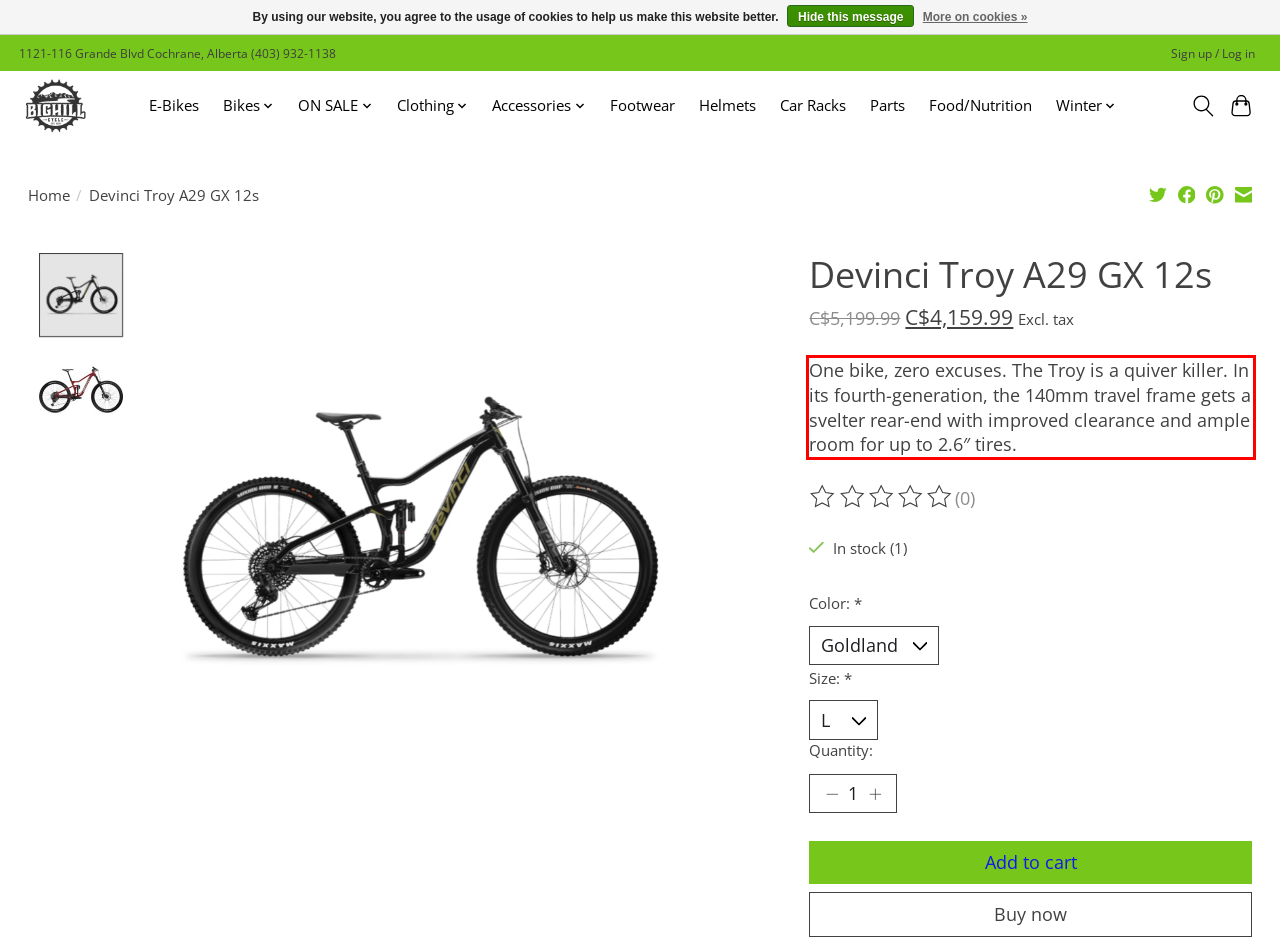Identify the red bounding box in the webpage screenshot and perform OCR to generate the text content enclosed.

One bike, zero excuses. The Troy is a quiver killer. In its fourth-generation, the 140mm travel frame gets a svelter rear-end with improved clearance and ample room for up to 2.6″ tires.